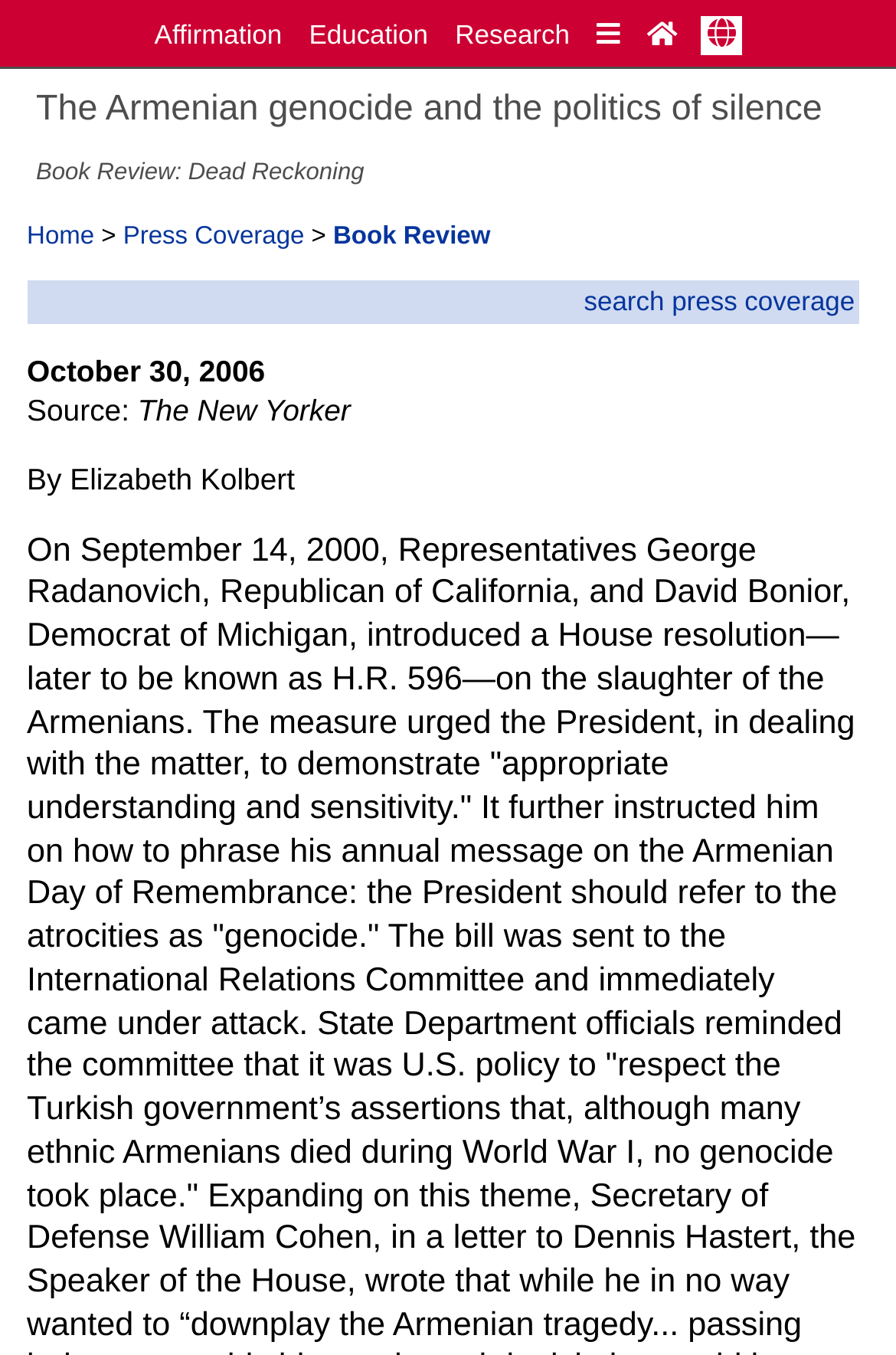What is the main title displayed on this webpage?

The Armenian genocide and the politics of silence